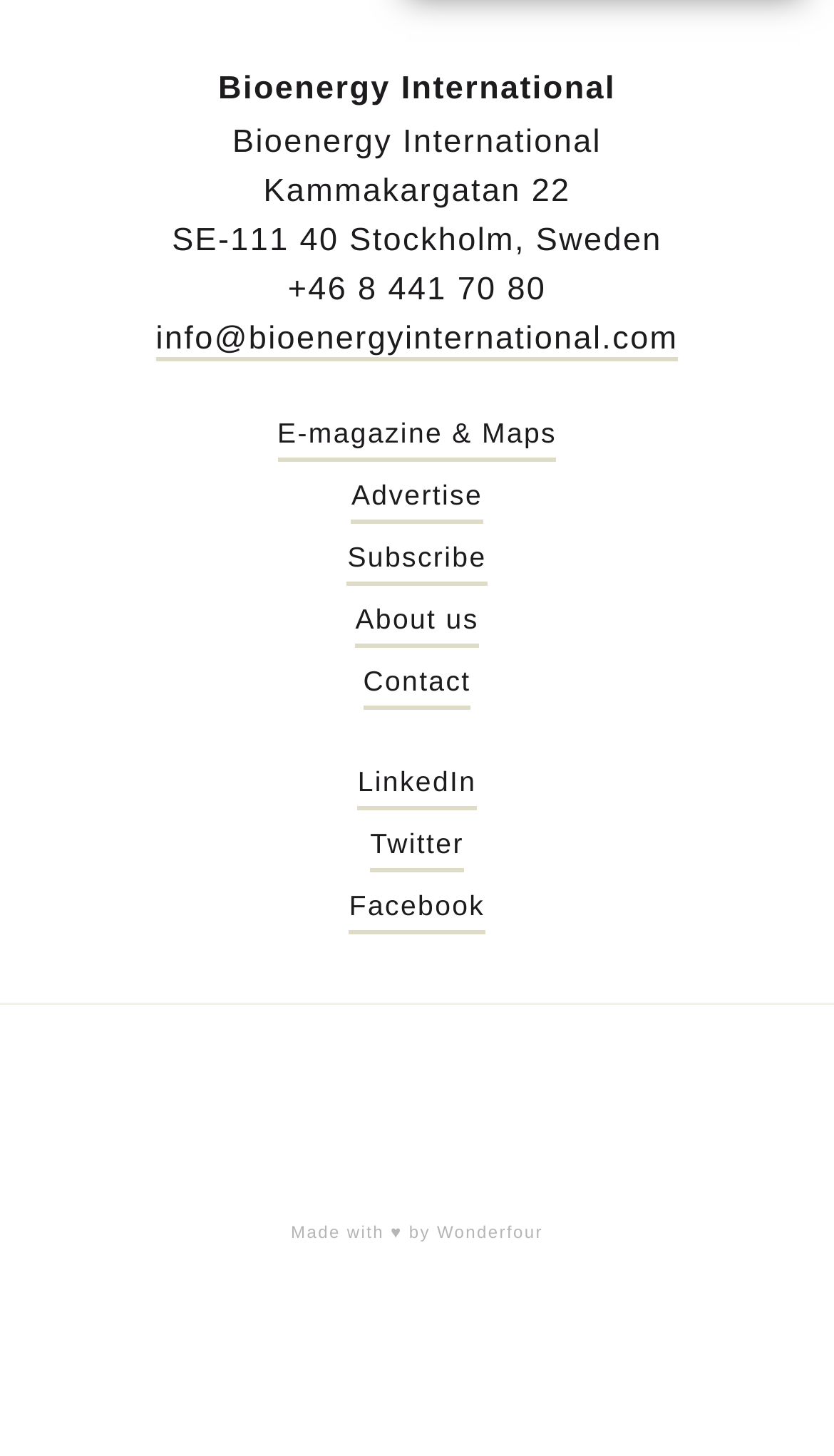Identify the bounding box coordinates for the element you need to click to achieve the following task: "Visit Bioenergy International's contact page". Provide the bounding box coordinates as four float numbers between 0 and 1, in the form [left, top, right, bottom].

[0.435, 0.456, 0.565, 0.487]